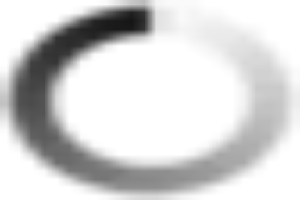Respond to the question below with a single word or phrase:
What is the focus of the training sessions?

DPS's technology and services